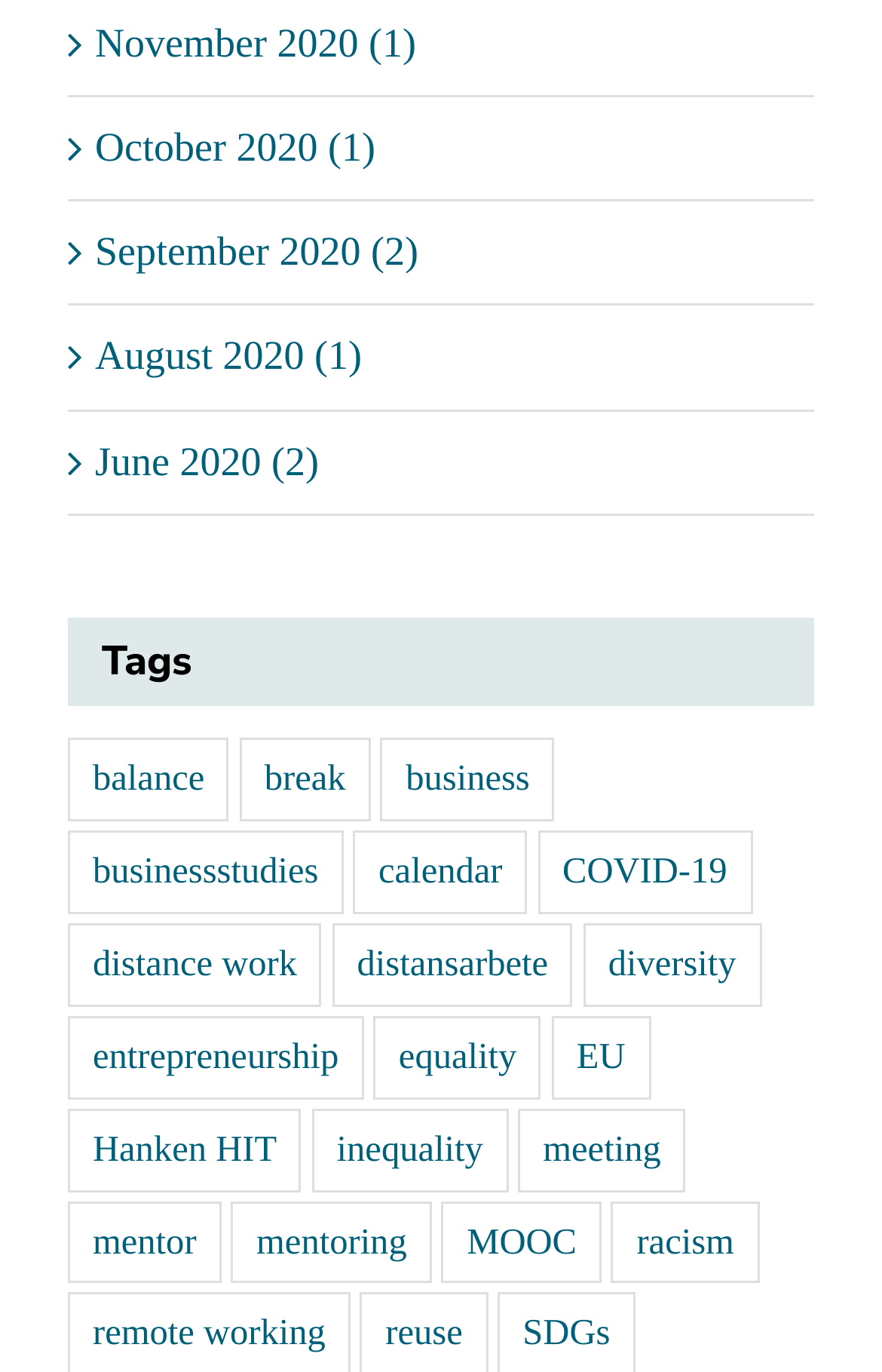Locate the bounding box coordinates of the element you need to click to accomplish the task described by this instruction: "Read about entrepreneurship".

[0.077, 0.74, 0.412, 0.801]